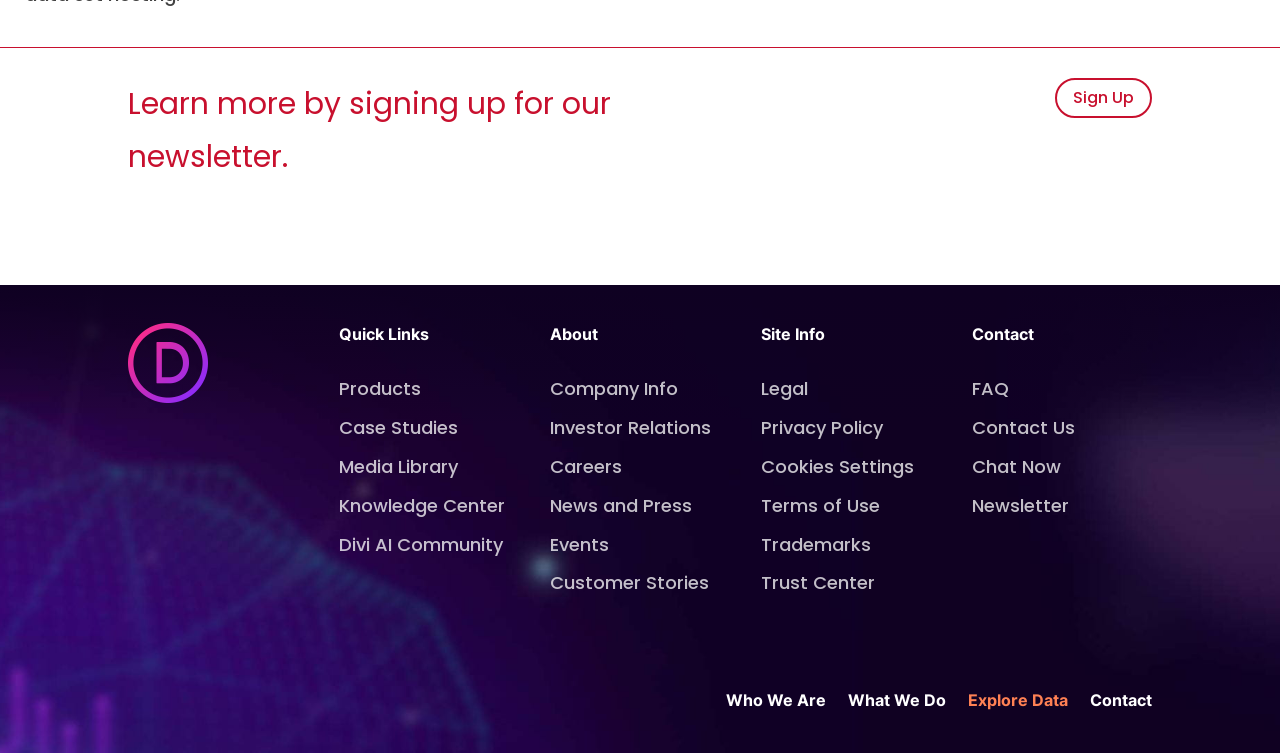Please analyze the image and provide a thorough answer to the question:
What are the three links at the bottom of the page?

The three links at the bottom of the page are 'Who We Are', 'What We Do', and 'Explore Data', which provide additional information about the company and its services.